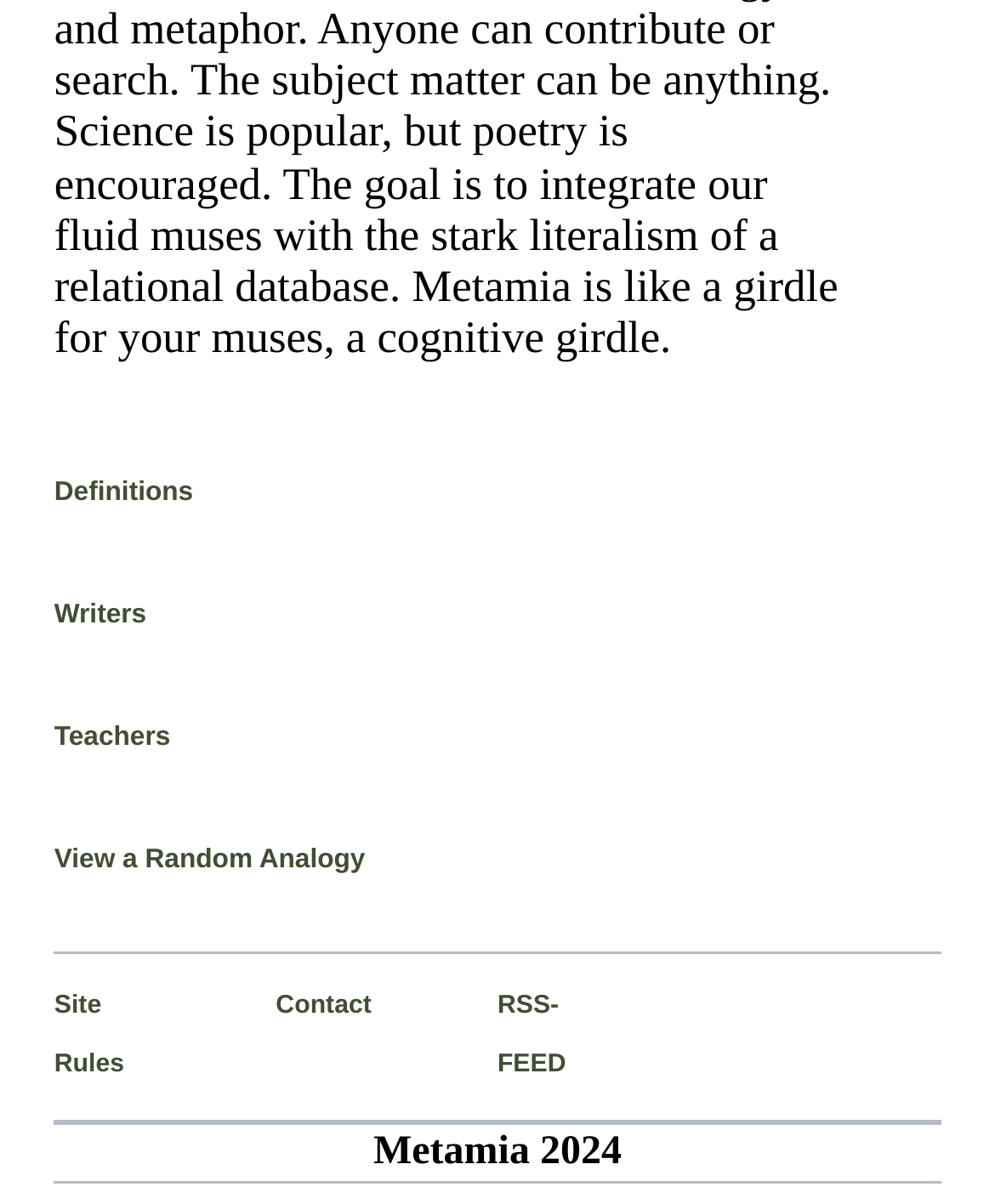Please predict the bounding box coordinates (top-left x, top-left y, bottom-right x, bottom-right y) for the UI element in the screenshot that fits the description: Site Rules

[0.054, 0.793, 0.077, 0.93]